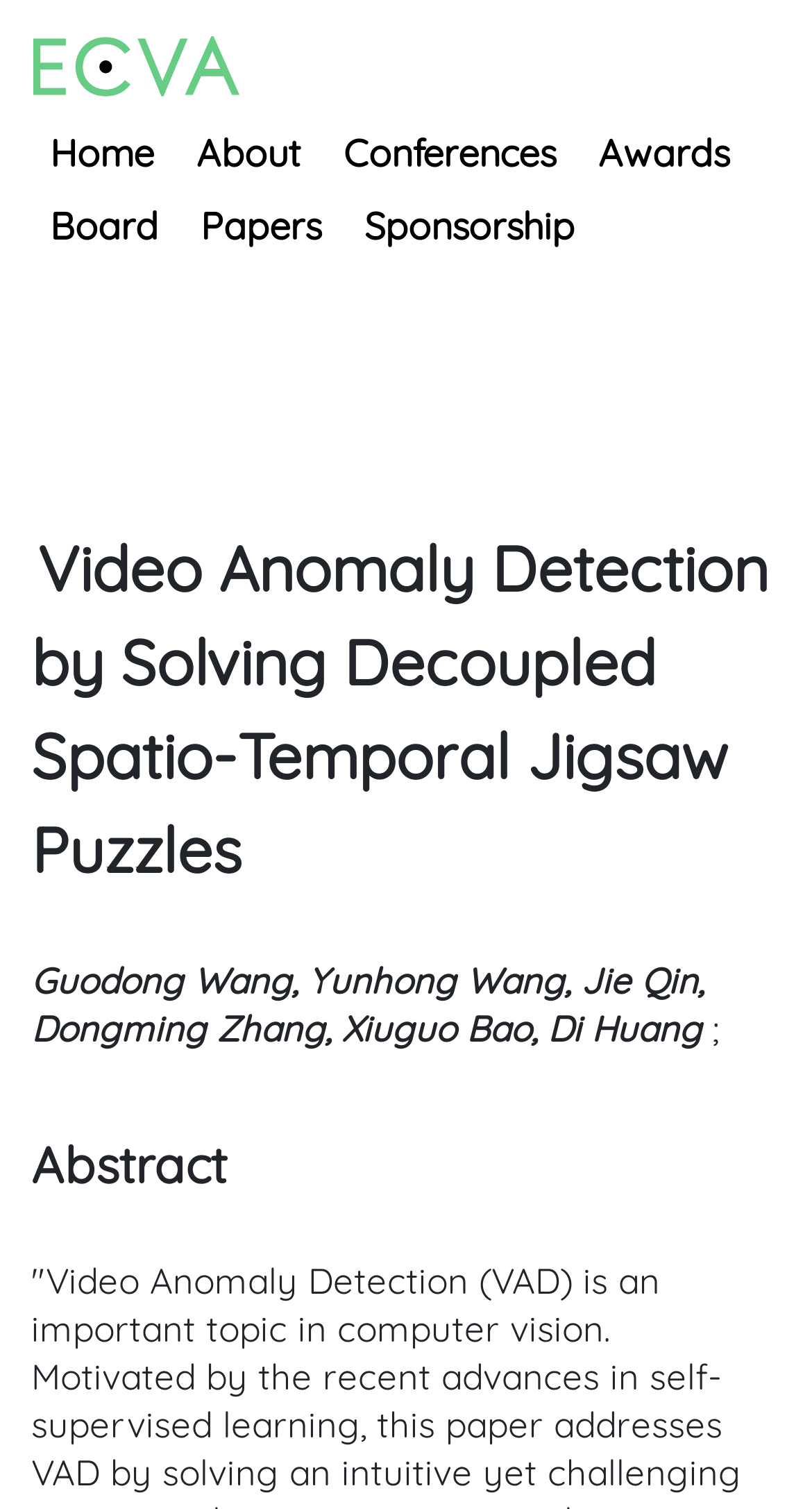Give a concise answer of one word or phrase to the question: 
What is the section title above the paper abstract?

Abstract